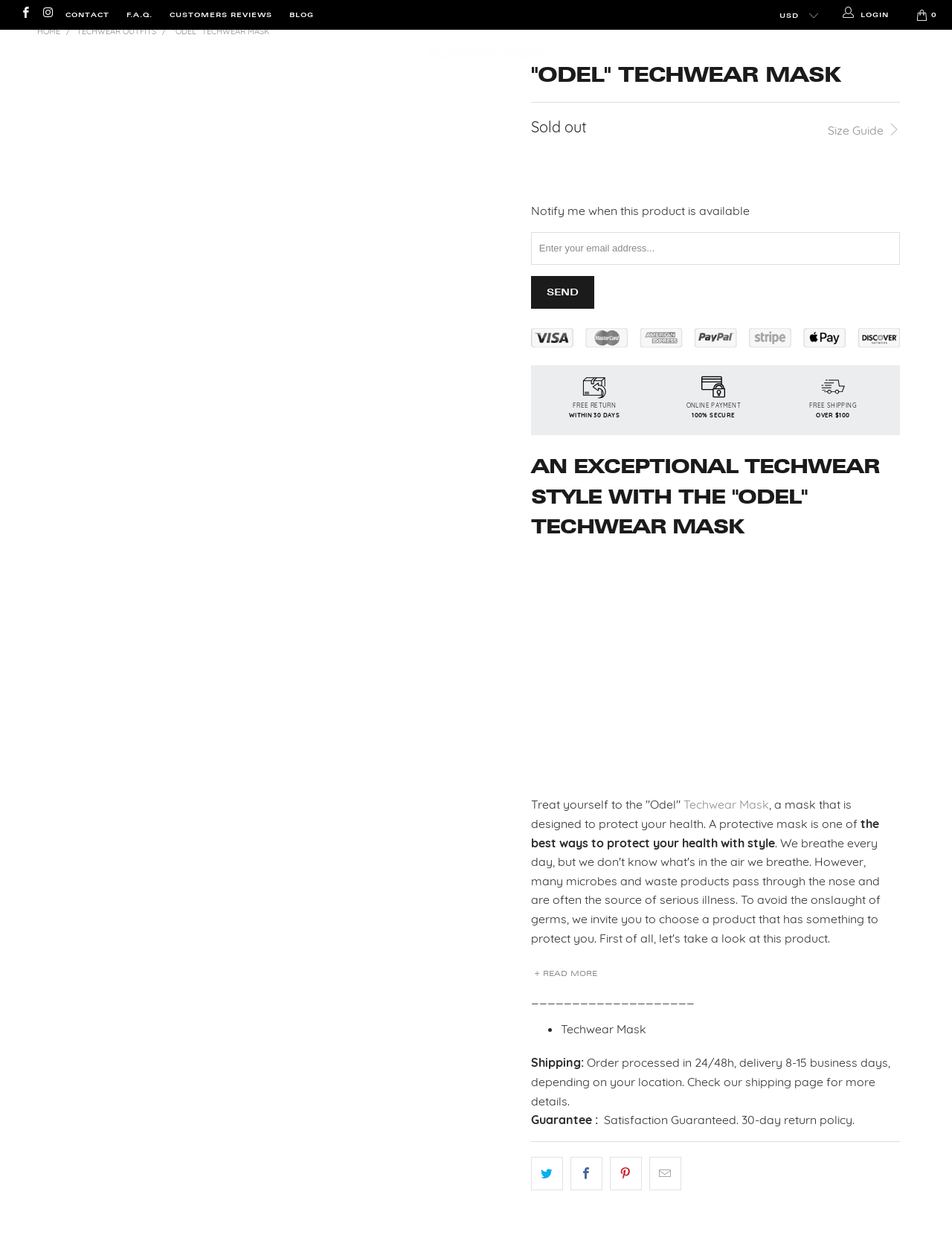Respond to the question below with a single word or phrase: What is the brand name of the techwear mask?

TECHWEAR STORM